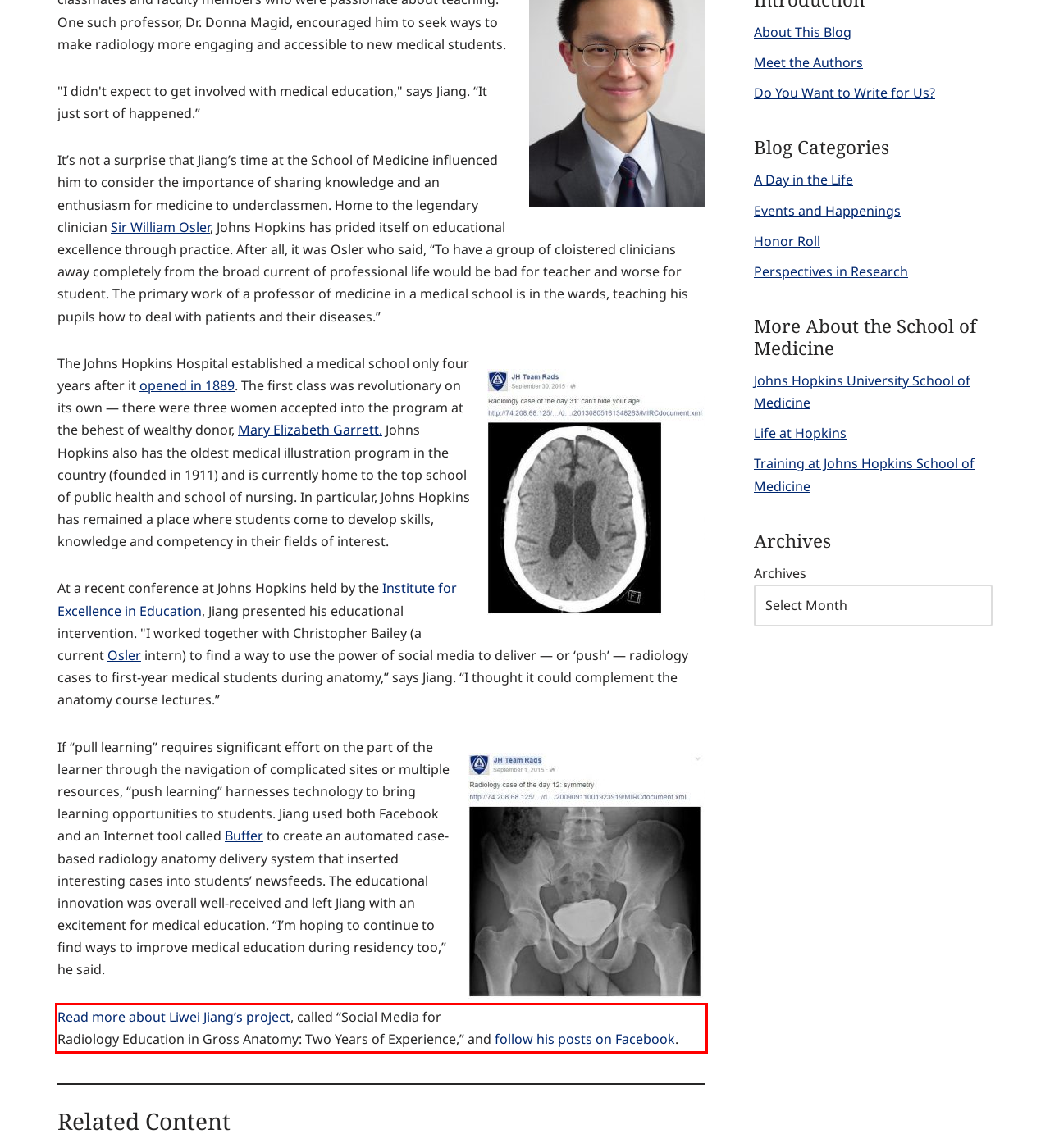Identify the text within the red bounding box on the webpage screenshot and generate the extracted text content.

Read more about Liwei Jiang’s project, called “Social Media for Radiology Education in Gross Anatomy: Two Years of Experience,” and follow his posts on Facebook.